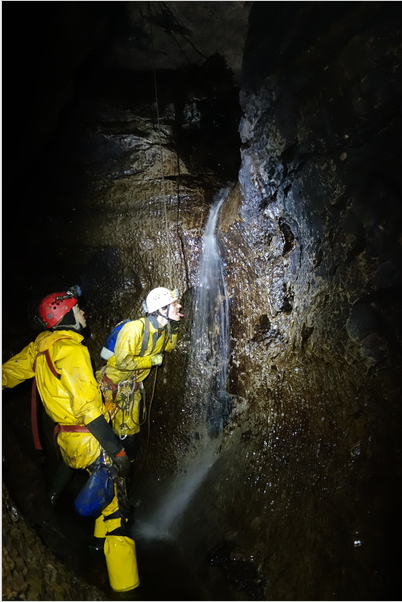What is the atmosphere in the cavern?
Please answer using one word or phrase, based on the screenshot.

mystical